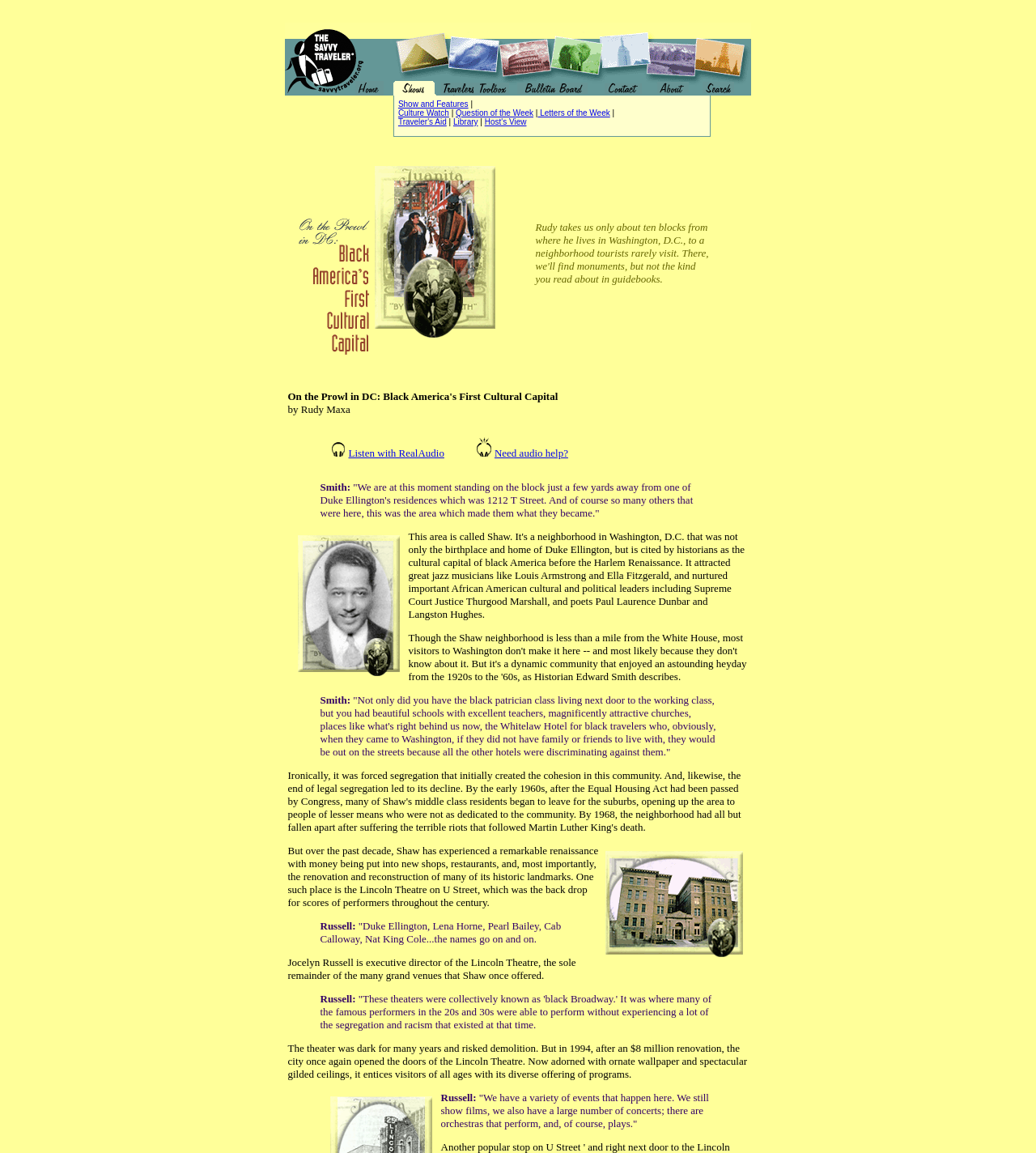Locate the bounding box coordinates of the segment that needs to be clicked to meet this instruction: "Click on the 'Show and Features' link".

[0.384, 0.083, 0.452, 0.095]